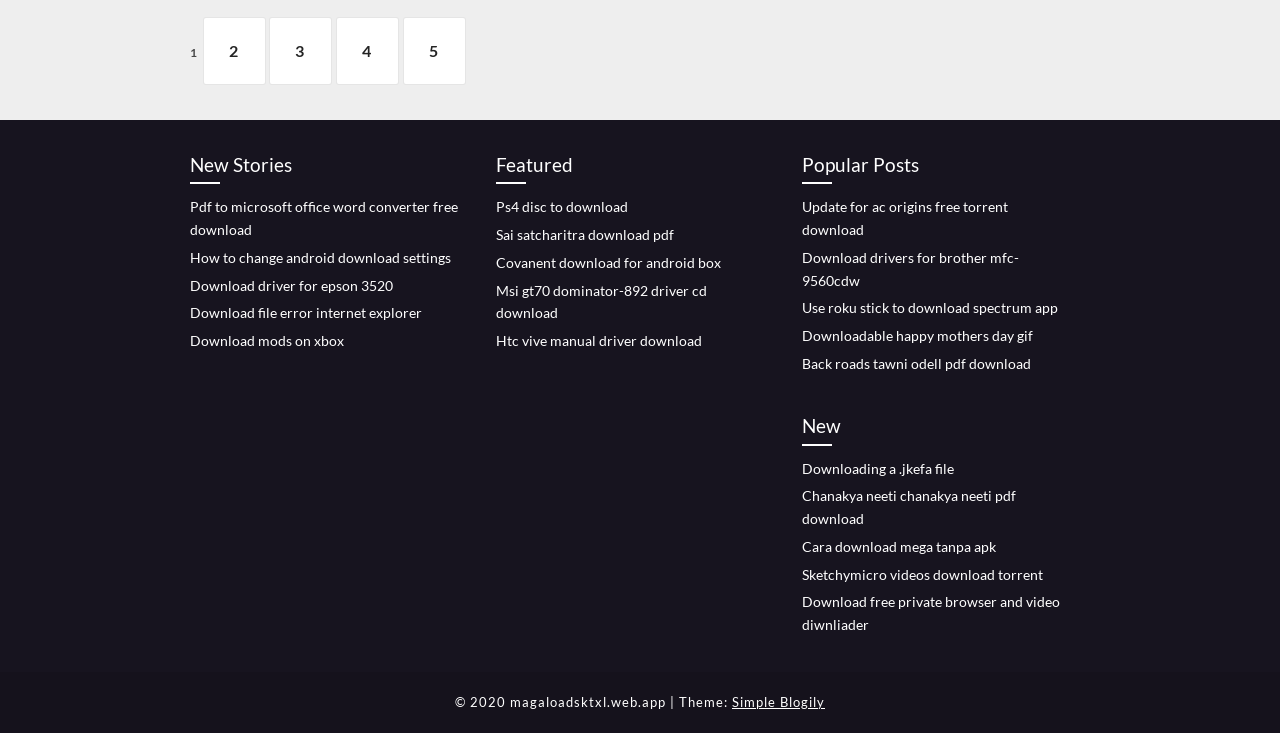What is the theme of the website?
Provide a well-explained and detailed answer to the question.

At the bottom of the webpage, I found a static text element with the text '| Theme:' and a link element with the text 'Simple Blogily' located at [0.572, 0.946, 0.645, 0.968]. This suggests that the theme of the website is 'Simple Blogily'.